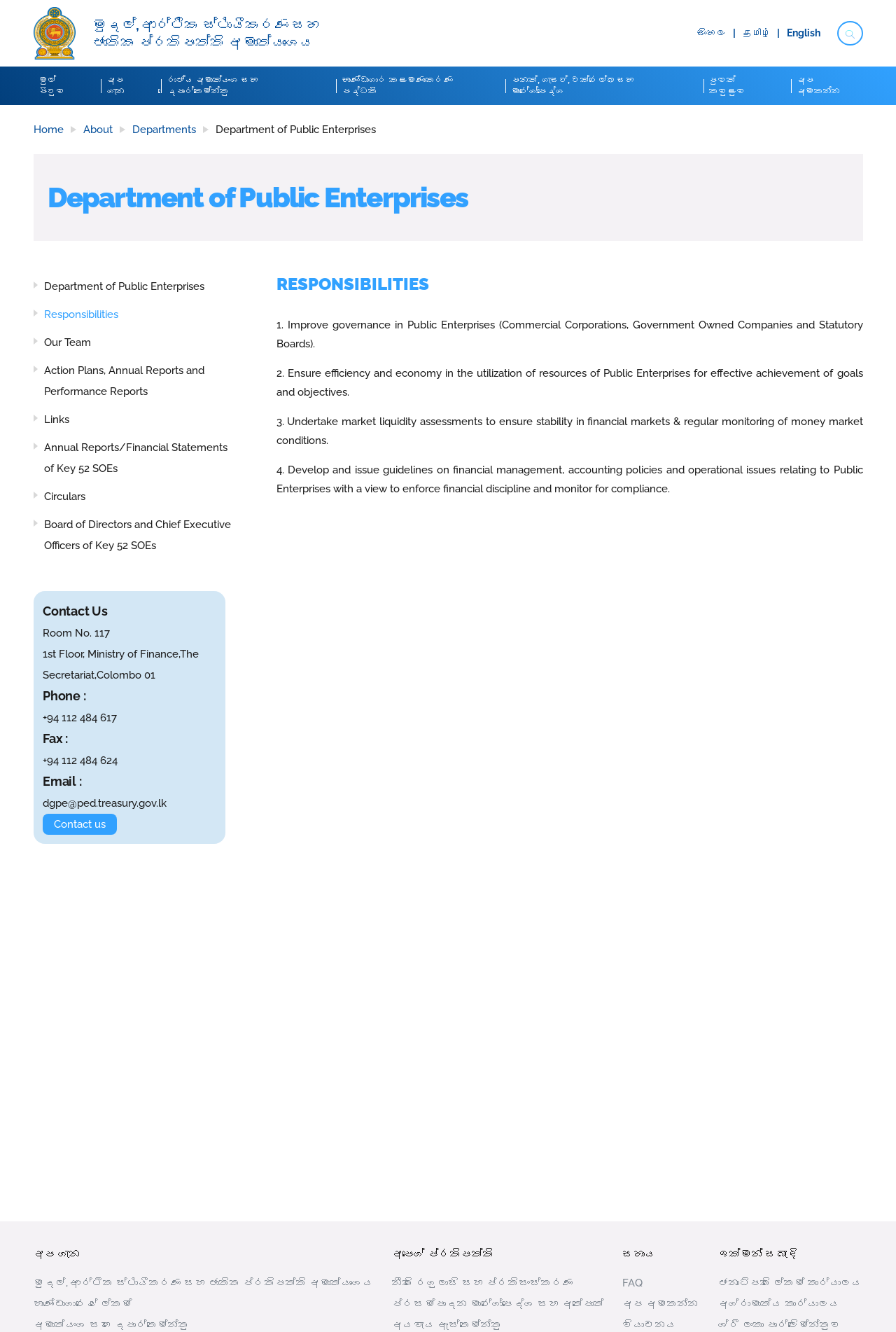Determine the bounding box coordinates of the element's region needed to click to follow the instruction: "Click the 'Contact us' button". Provide these coordinates as four float numbers between 0 and 1, formatted as [left, top, right, bottom].

[0.048, 0.611, 0.131, 0.627]